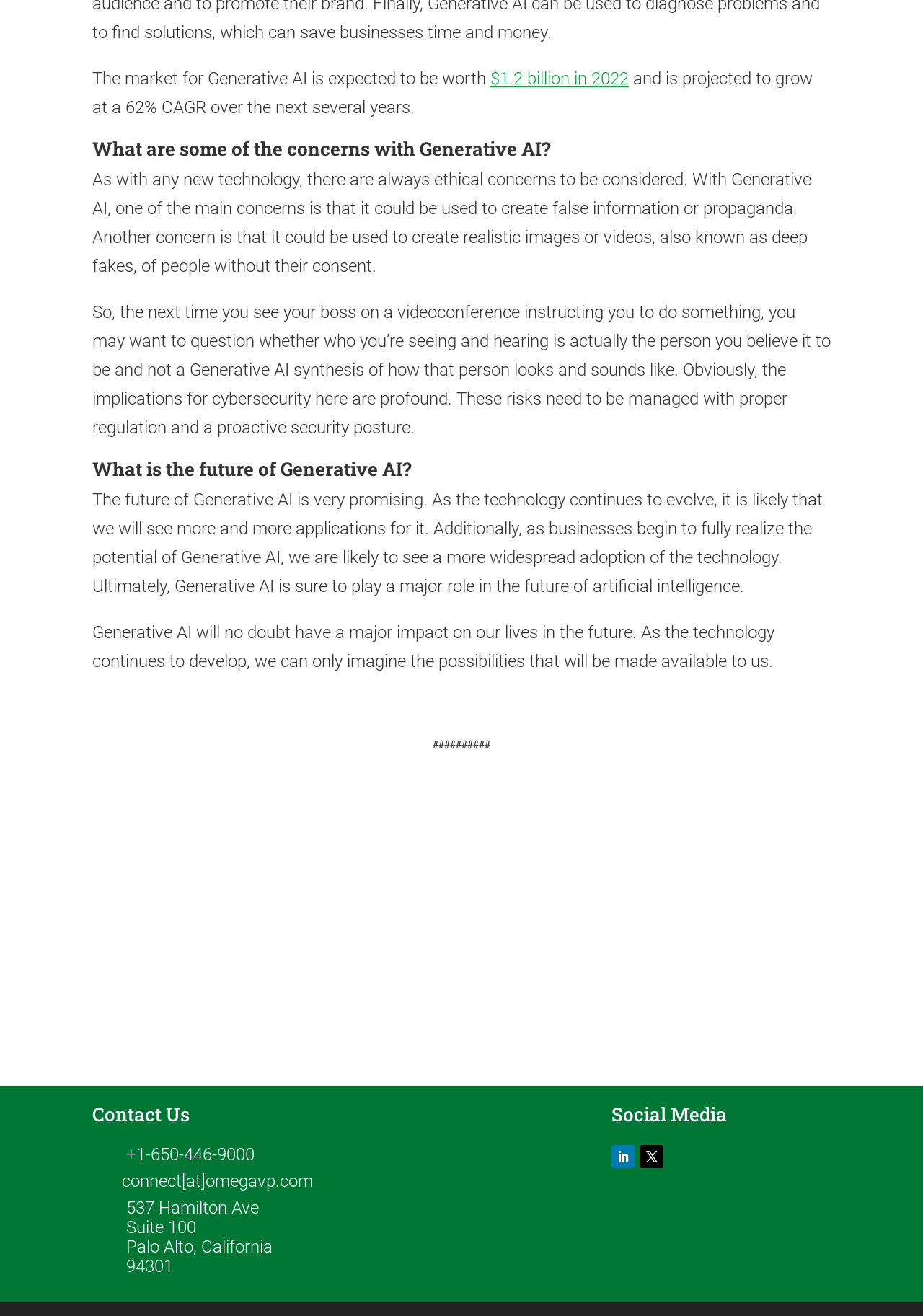What is the phone number to contact?
Refer to the screenshot and answer in one word or phrase.

+1-650-446-9000